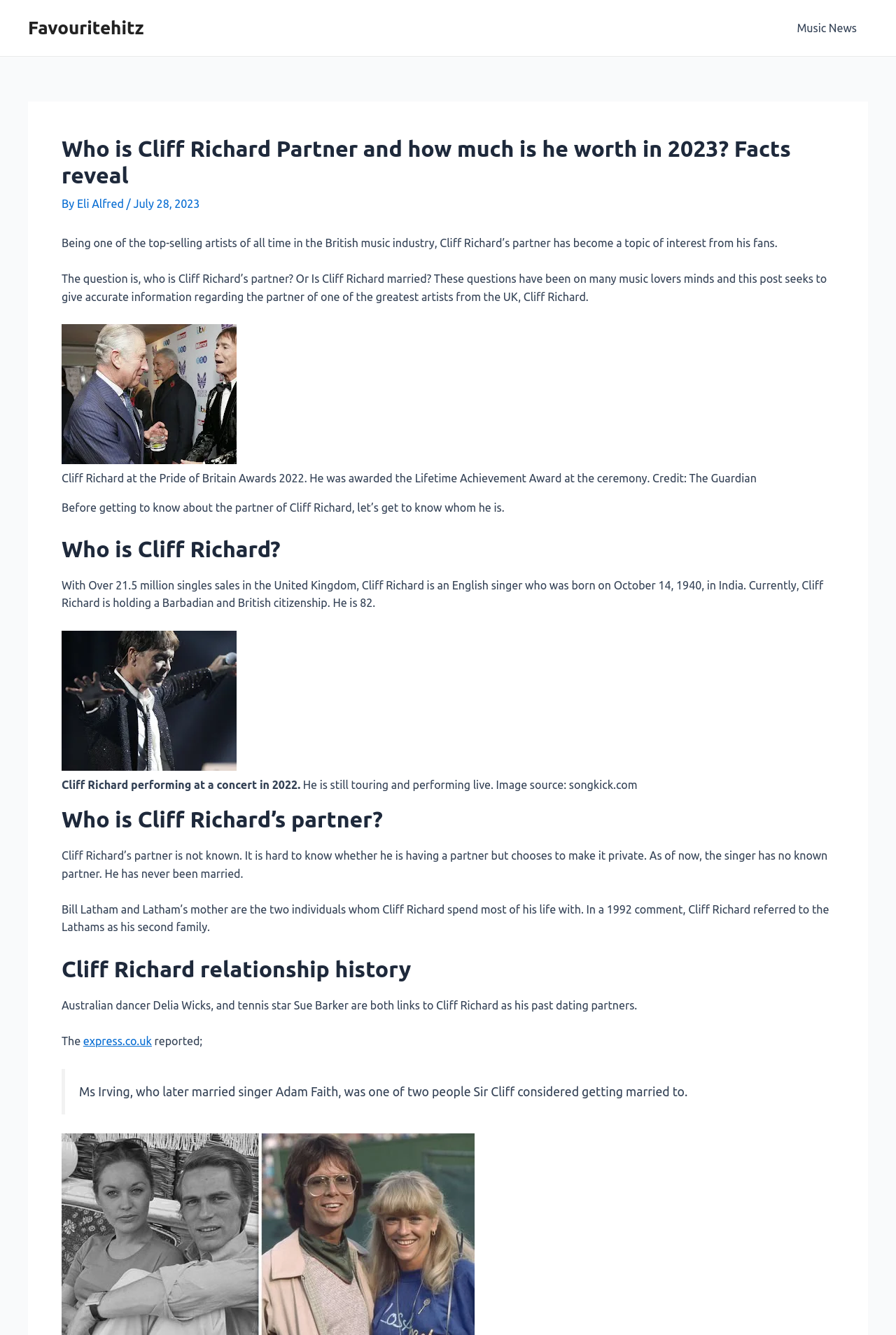What is the name of the award Cliff Richard received?
Identify the answer in the screenshot and reply with a single word or phrase.

Lifetime Achievement Award